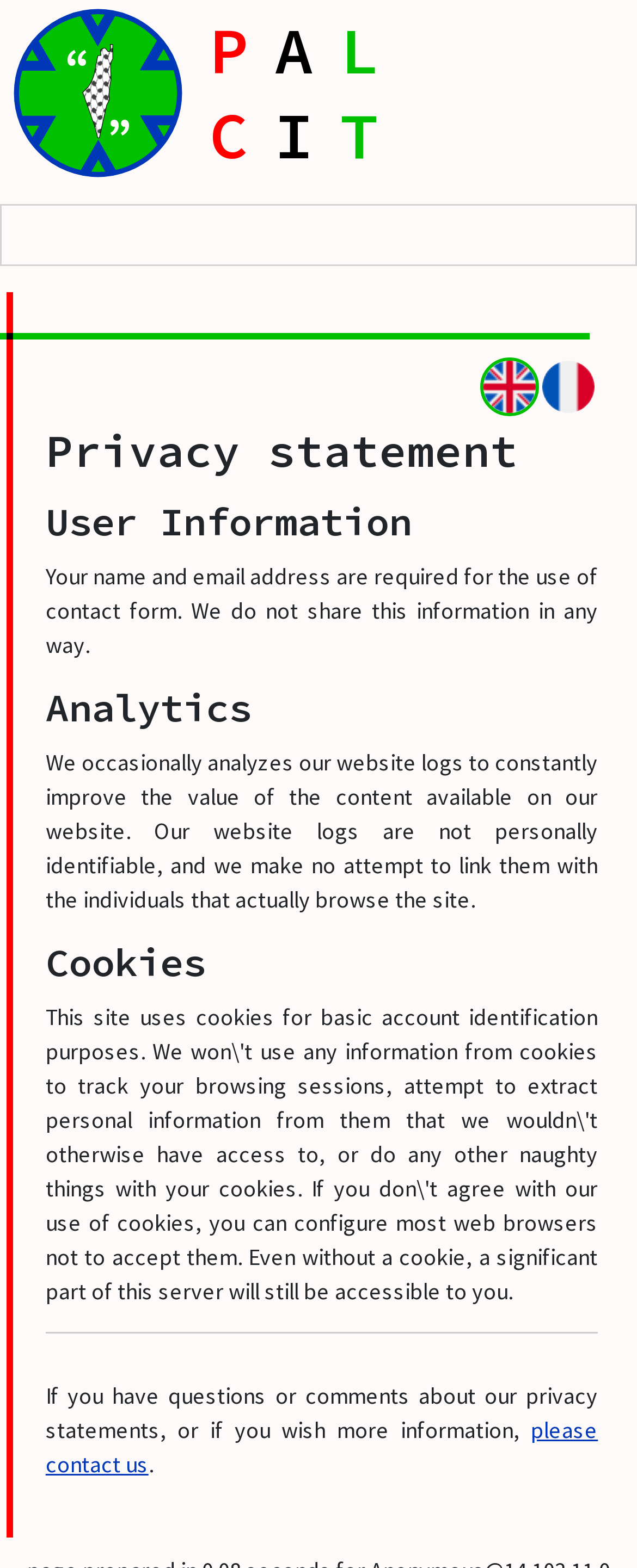Given the element description: "alt="english flag"", predict the bounding box coordinates of this UI element. The coordinates must be four float numbers between 0 and 1, given as [left, top, right, bottom].

[0.754, 0.228, 0.846, 0.265]